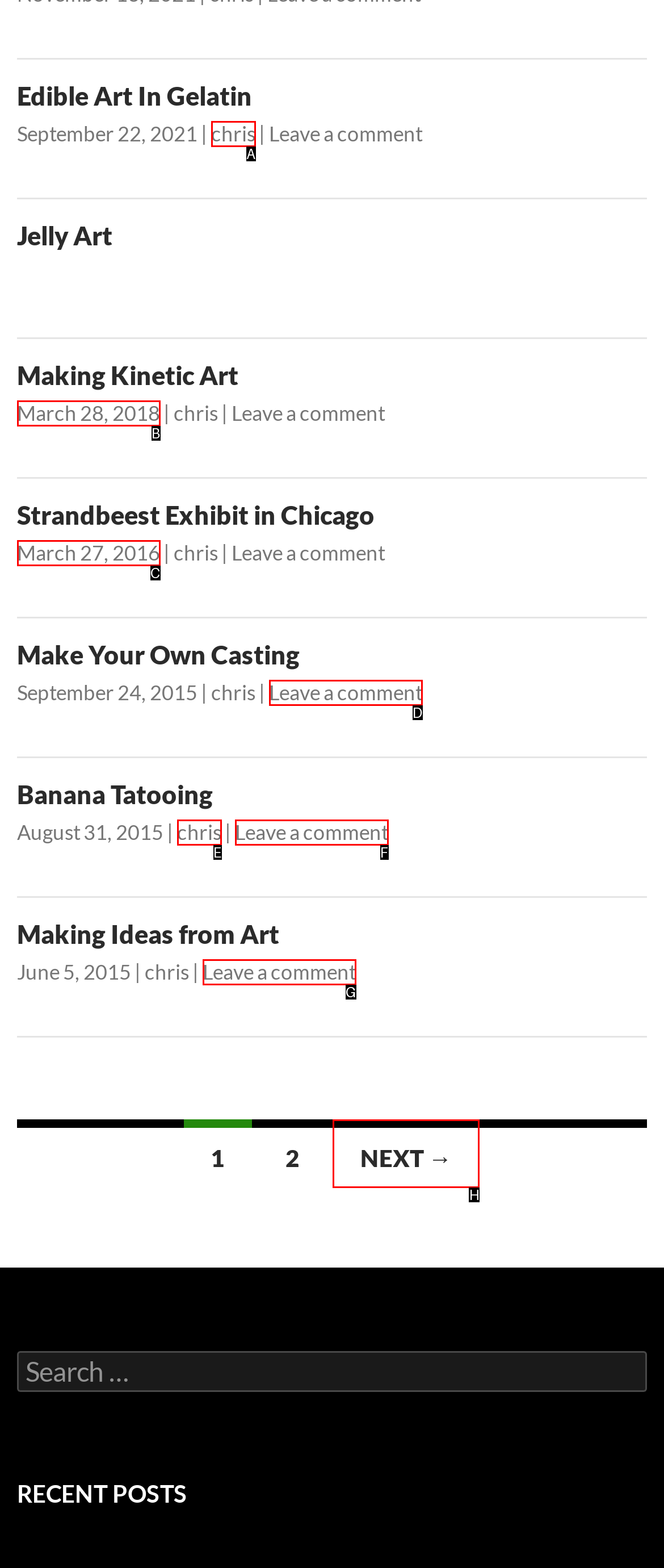What letter corresponds to the UI element described here: March 27, 2016
Reply with the letter from the options provided.

C